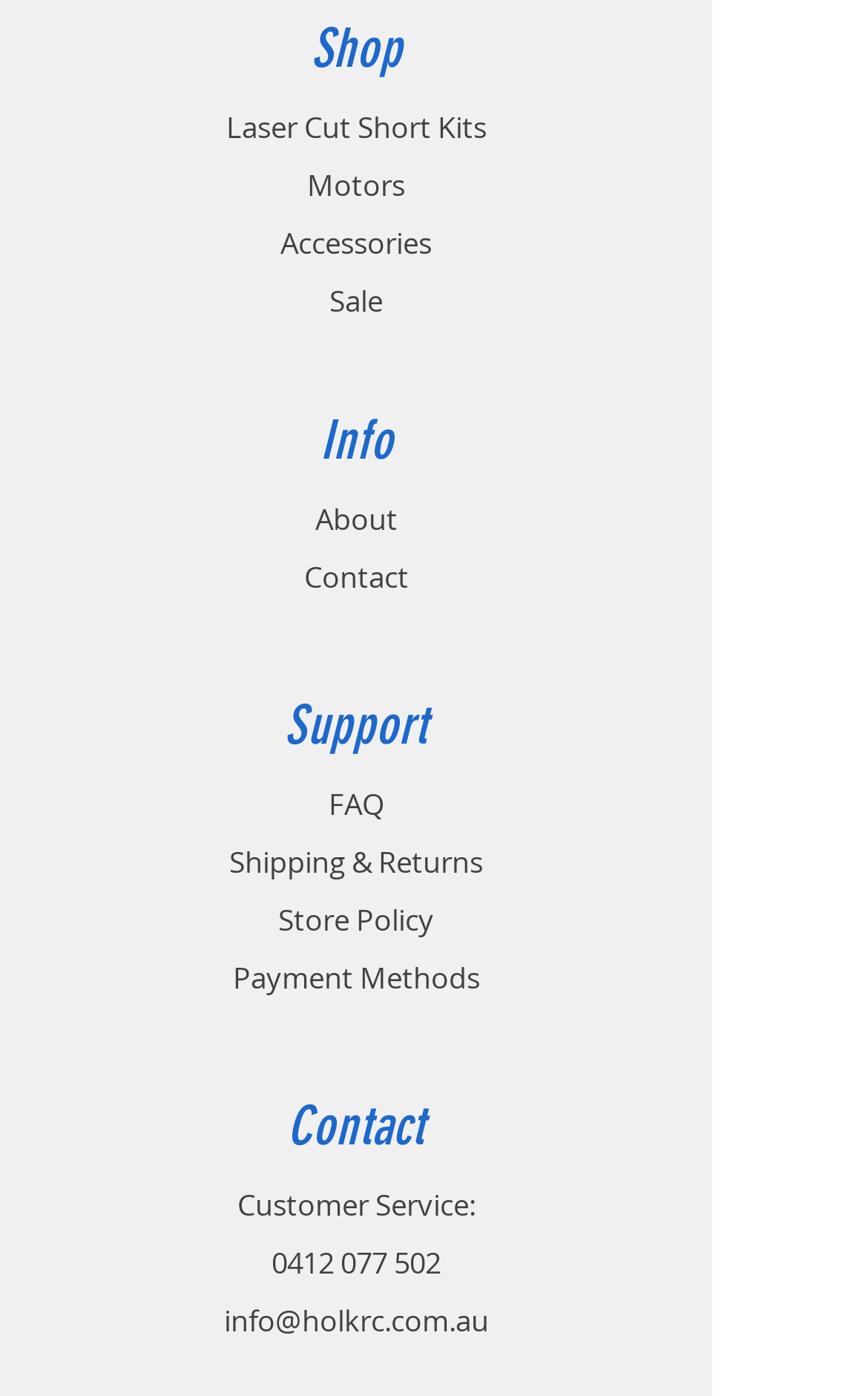Identify the bounding box coordinates for the UI element described as follows: "Laser Cut Short Kits". Ensure the coordinates are four float numbers between 0 and 1, formatted as [left, top, right, bottom].

[0.26, 0.077, 0.56, 0.105]